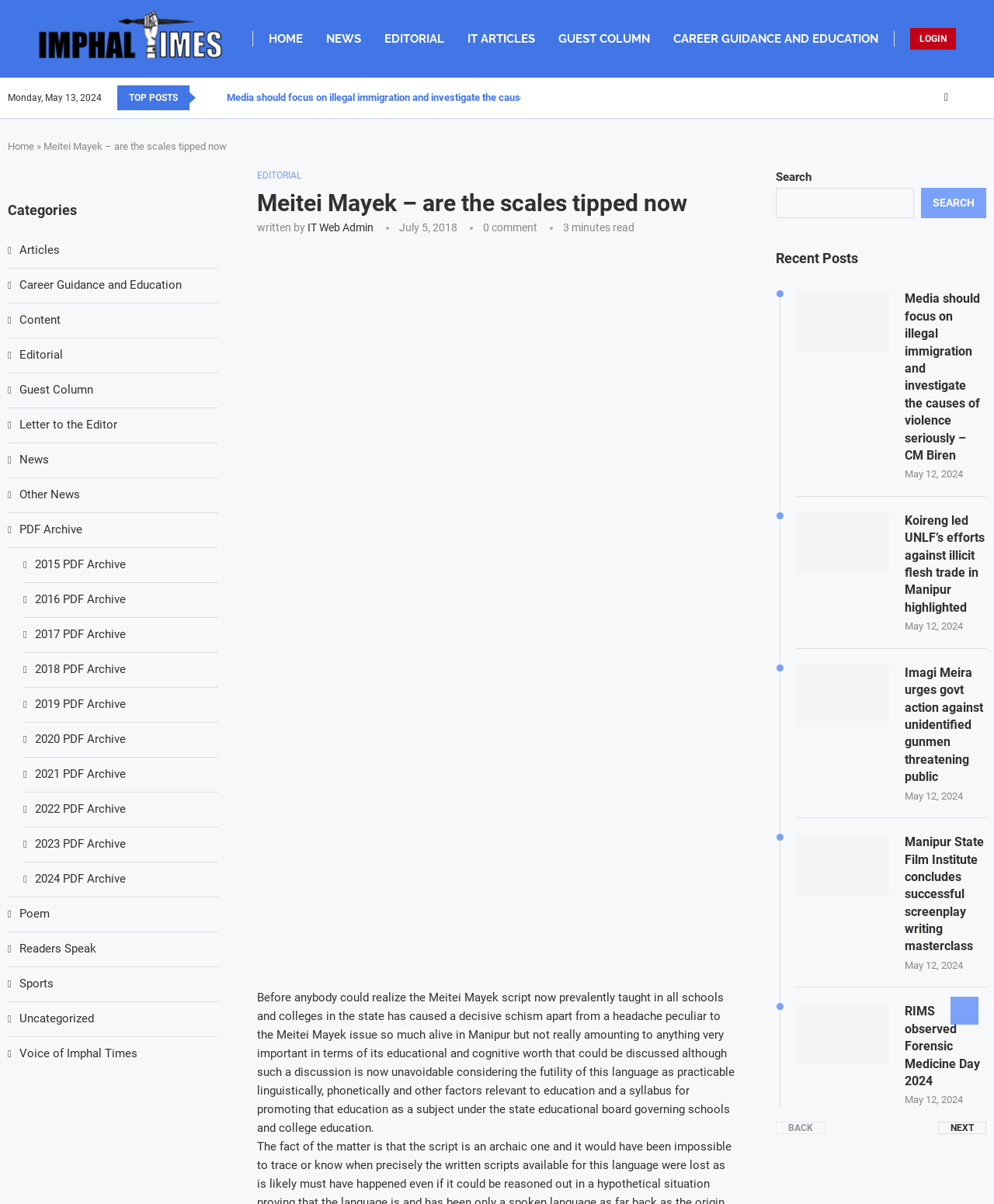Determine the bounding box coordinates of the clickable element to achieve the following action: 'Search for something'. Provide the coordinates as four float values between 0 and 1, formatted as [left, top, right, bottom].

[0.781, 0.156, 0.92, 0.181]